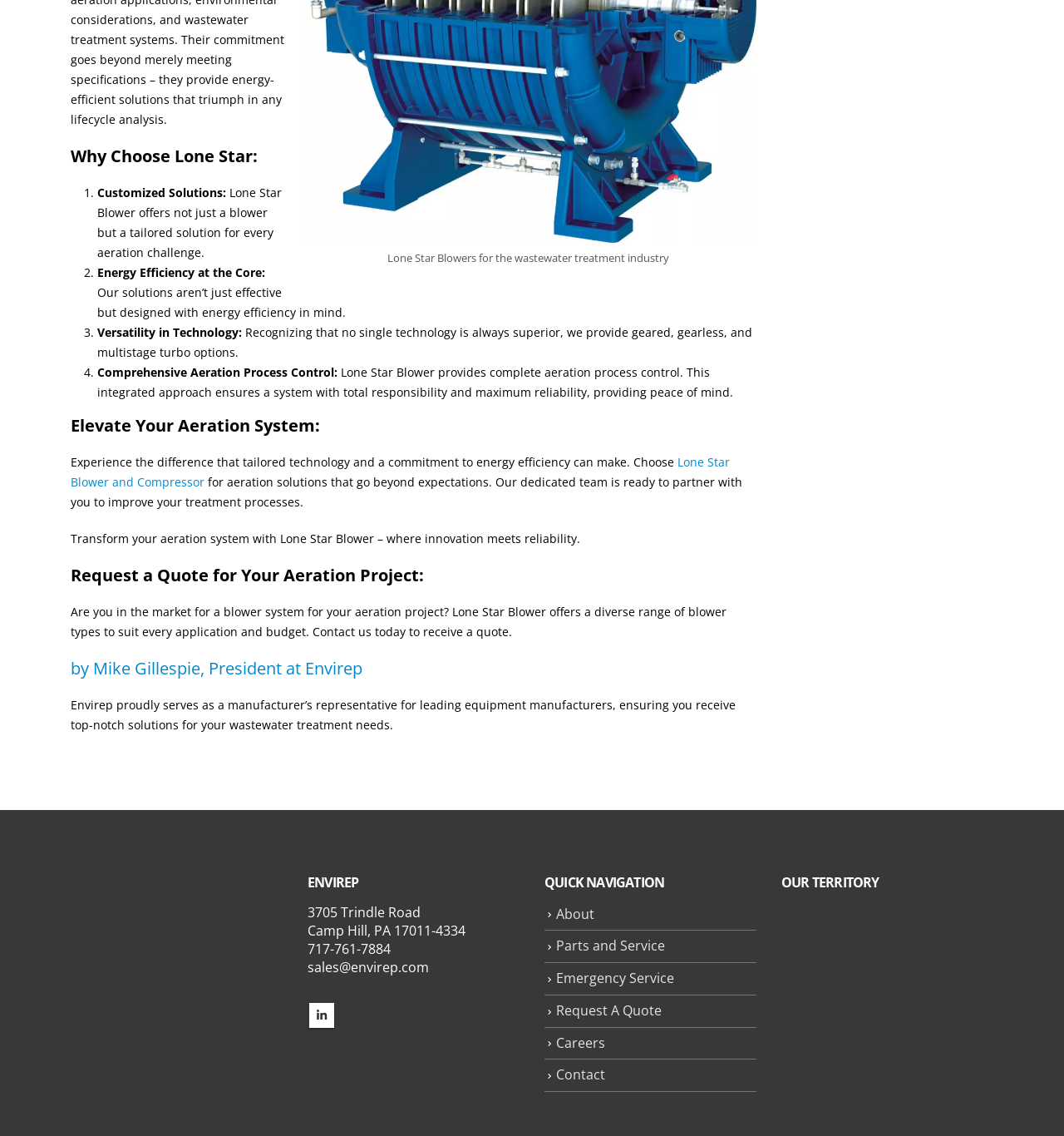Identify the bounding box coordinates of the clickable region required to complete the instruction: "Check the Linkedin page". The coordinates should be given as four float numbers within the range of 0 and 1, i.e., [left, top, right, bottom].

[0.291, 0.883, 0.314, 0.905]